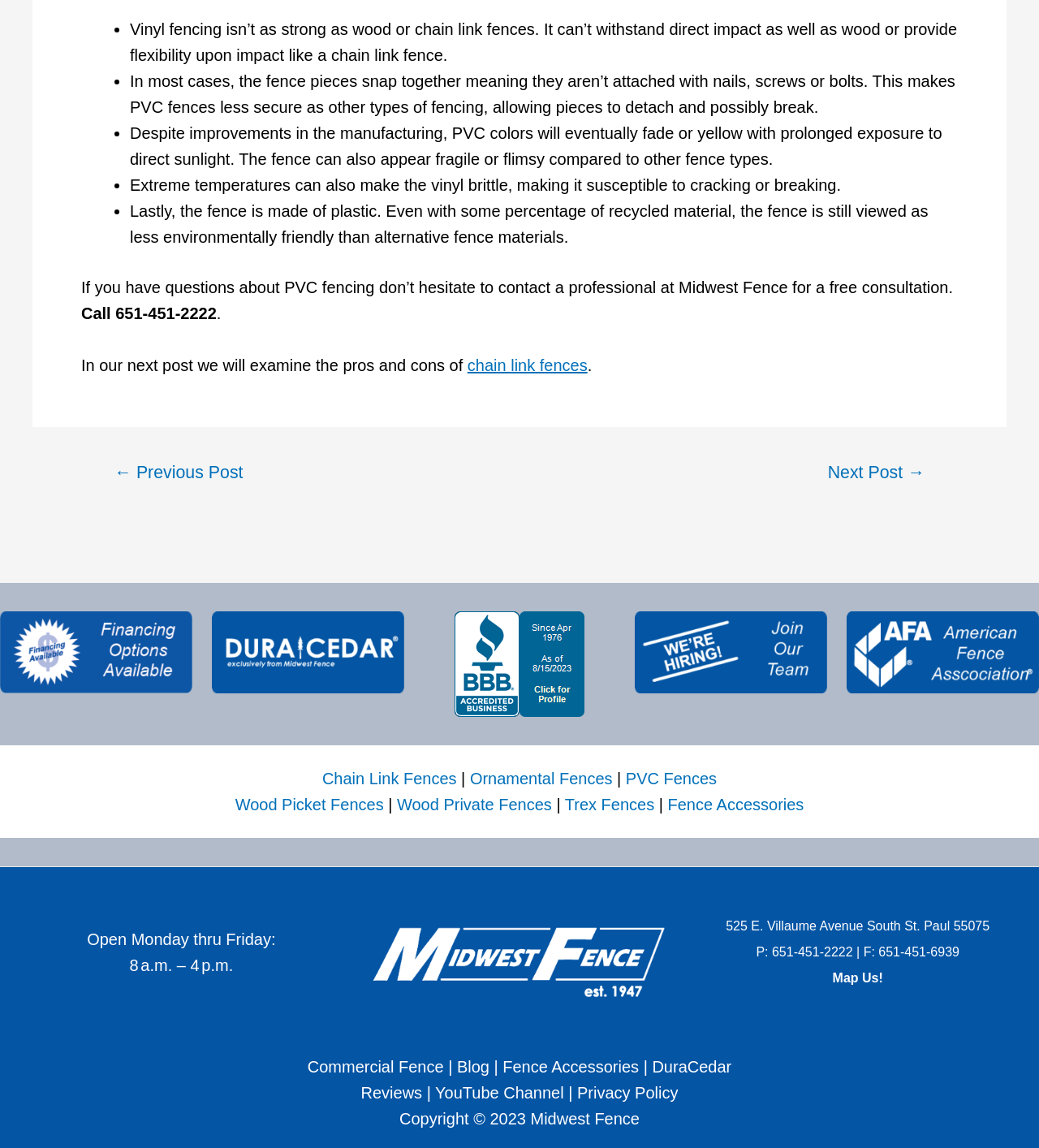What is the next post about?
Answer briefly with a single word or phrase based on the image.

Chain link fences